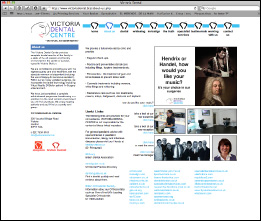Give a one-word or short phrase answer to this question: 
What type of atmosphere do the promotional graphics convey?

Welcoming atmosphere